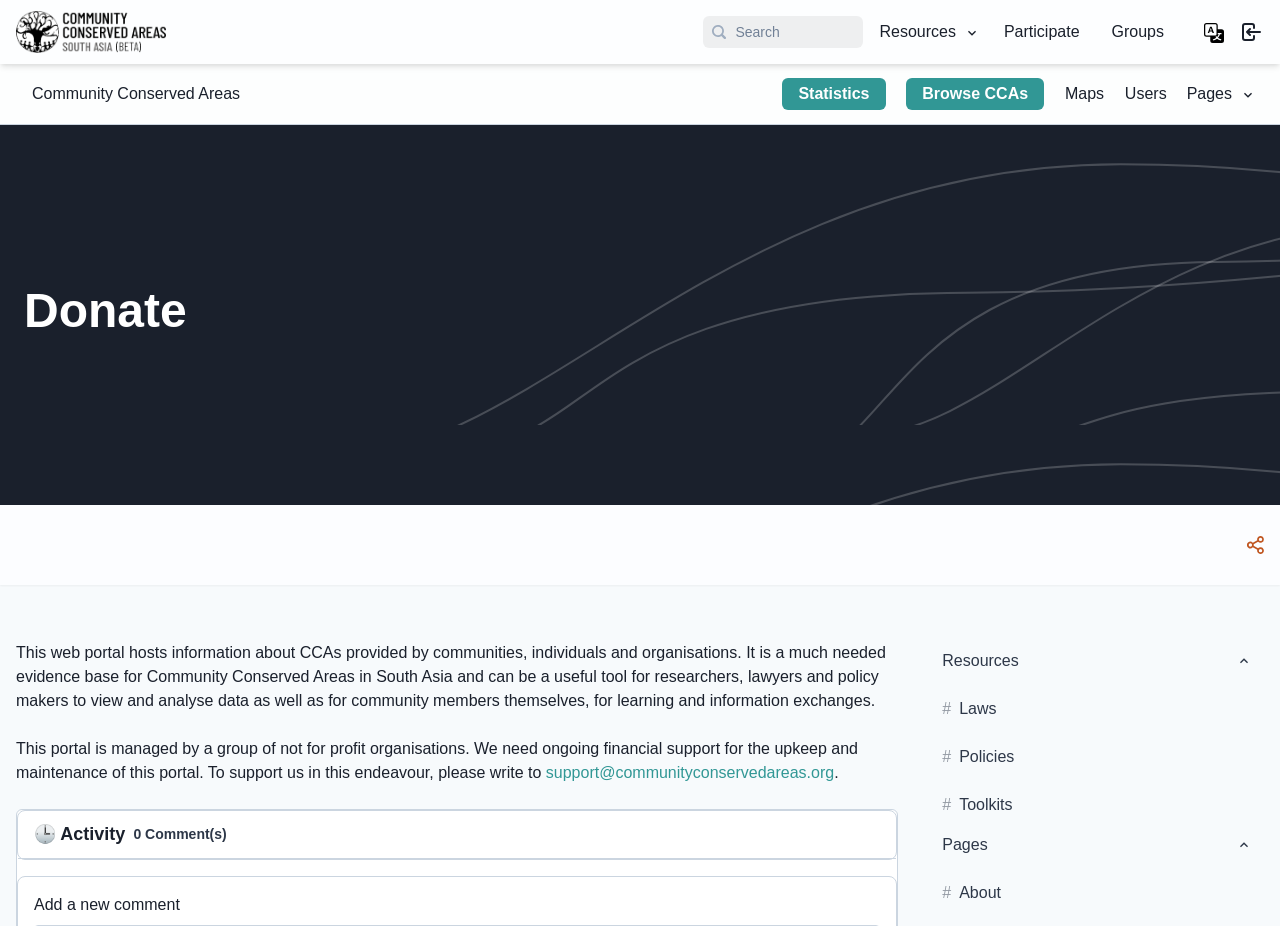Determine the bounding box coordinates of the clickable area required to perform the following instruction: "Search for something". The coordinates should be represented as four float numbers between 0 and 1: [left, top, right, bottom].

[0.55, 0.017, 0.675, 0.052]